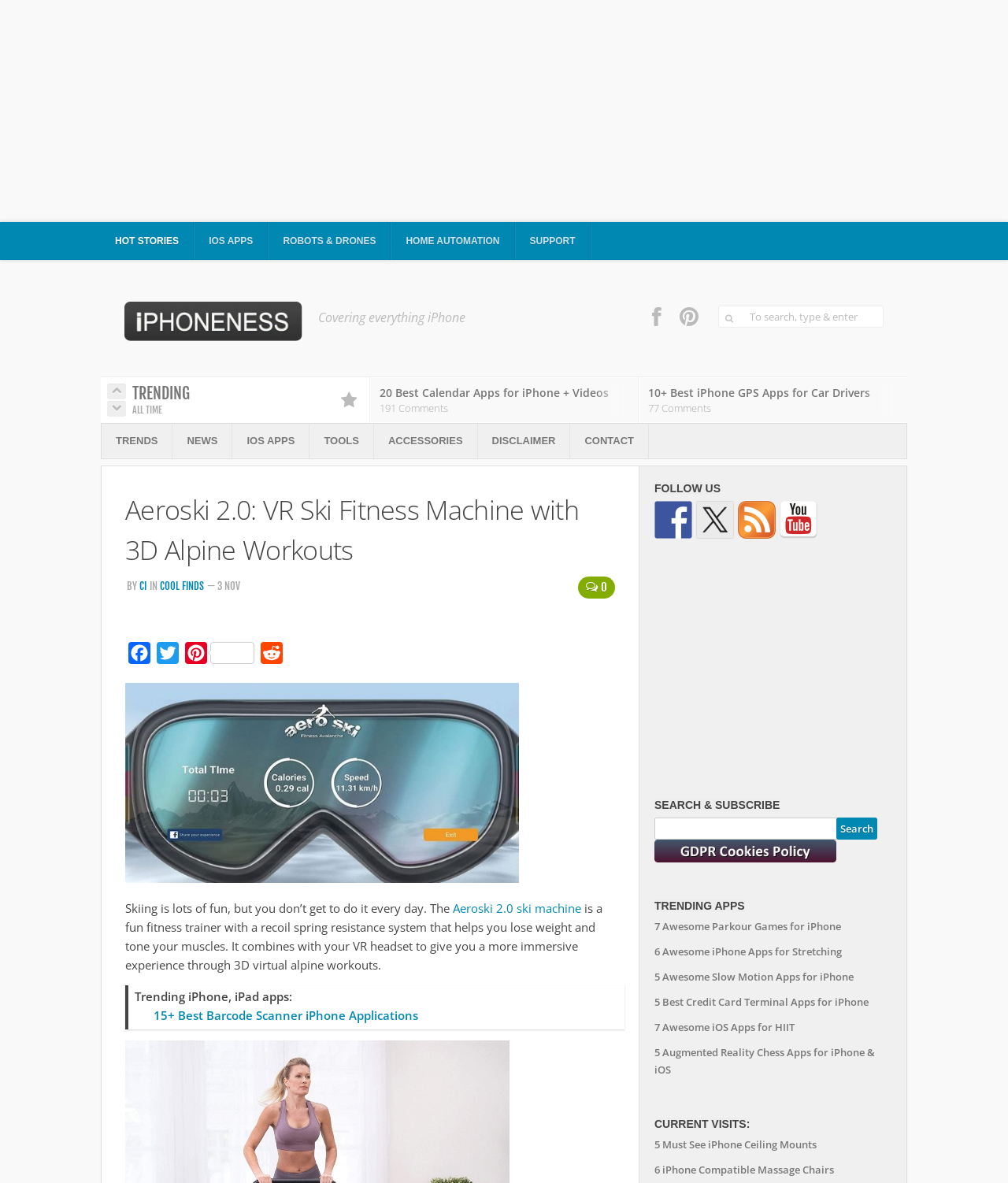What is the name of the VR ski fitness machine?
Look at the image and respond with a one-word or short-phrase answer.

Aeroski 2.0